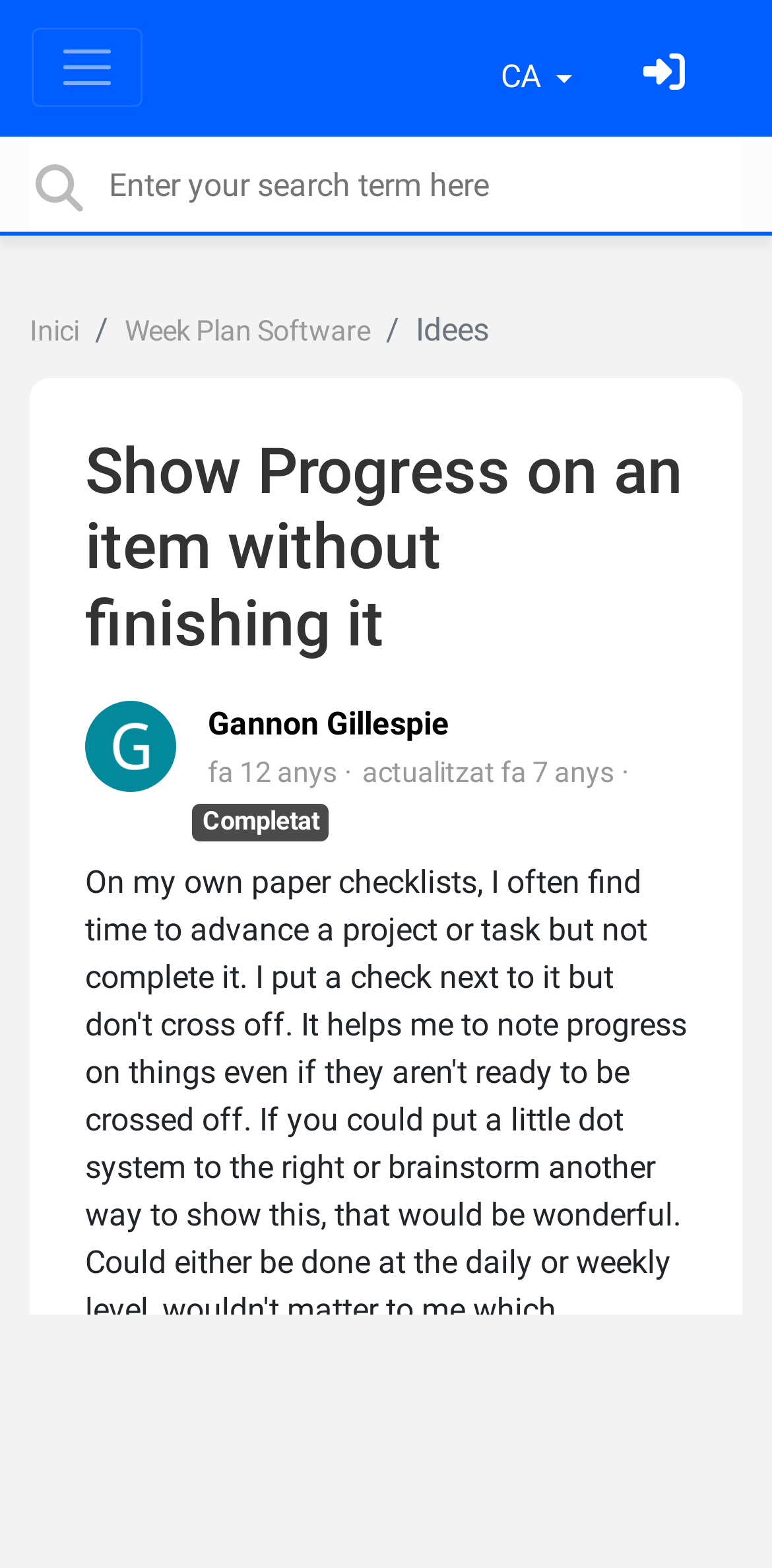Produce an extensive caption that describes everything on the webpage.

This webpage appears to be a blog post or article page. At the top left, there is a button to toggle navigation, and next to it, a button with the label "CA" that has a popup menu. On the top right, there is a link labeled "Identifica't". Below these elements, there is a search textbox with a placeholder text "Enter your search term here".

Underneath the search box, there is a navigation breadcrumb section with three links: "Inici", "Week Plan Software", and a static text "Idees". 

The main content of the page is an article section that takes up most of the page. It starts with a heading that reads "Show Progress on an item without finishing it". Below the heading, there is an image of an avatar, followed by a link to the author's name, "Gannon Gillespie", and a timestamp indicating when the article was posted, "20 de maig de 2012 10:30", with additional text "fa 12 anys". 

Further down, there is a static text "actualitzat", and another timestamp "15 de novembre de 2017 12:54" with additional text "fa 7 anys". The article also contains a static text "Completat". At the very bottom of the page, there is a static text "App:".